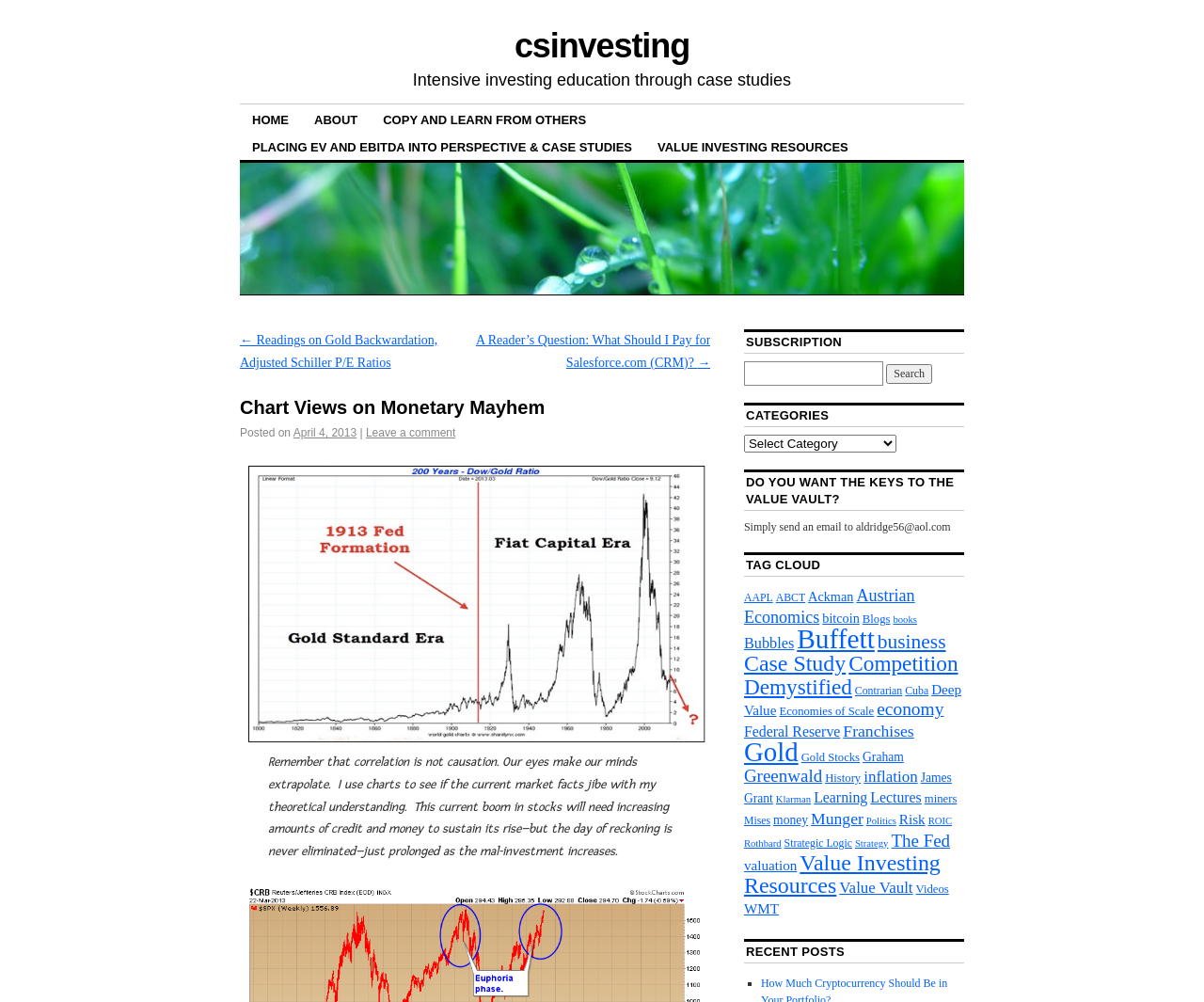From the given element description: "Franchises", find the bounding box for the UI element. Provide the coordinates as four float numbers between 0 and 1, in the order [left, top, right, bottom].

[0.7, 0.72, 0.759, 0.739]